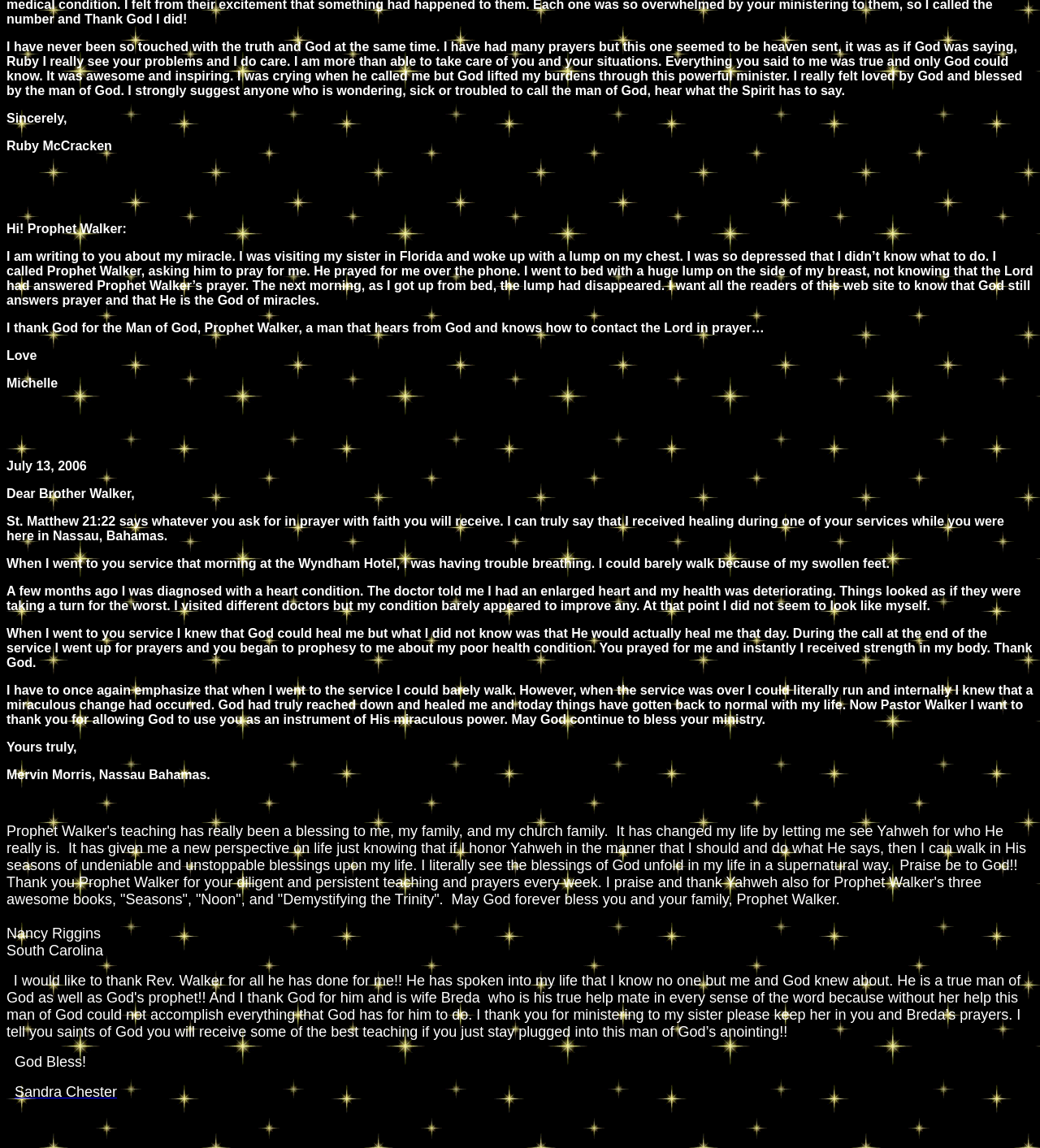Using the provided description: "Sandra Chester", find the bounding box coordinates of the corresponding UI element. The output should be four float numbers between 0 and 1, in the format [left, top, right, bottom].

[0.014, 0.946, 0.113, 0.958]